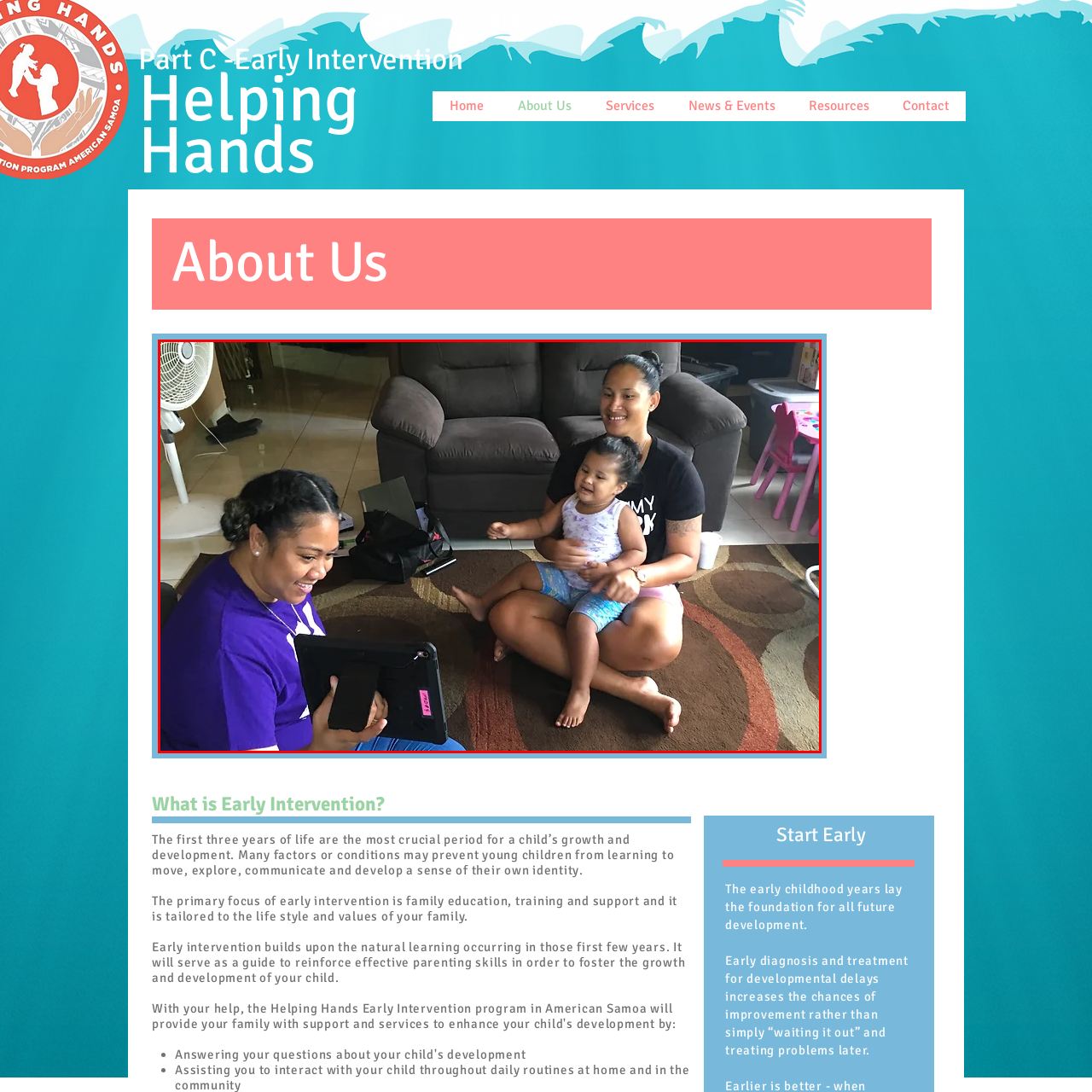Please examine the highlighted section of the image enclosed in the red rectangle and provide a comprehensive answer to the following question based on your observation: What is the child wearing?

The caption describes the child's clothing as a light tank top and colorful shorts, which suggests that the child is dressed in casual and playful attire.